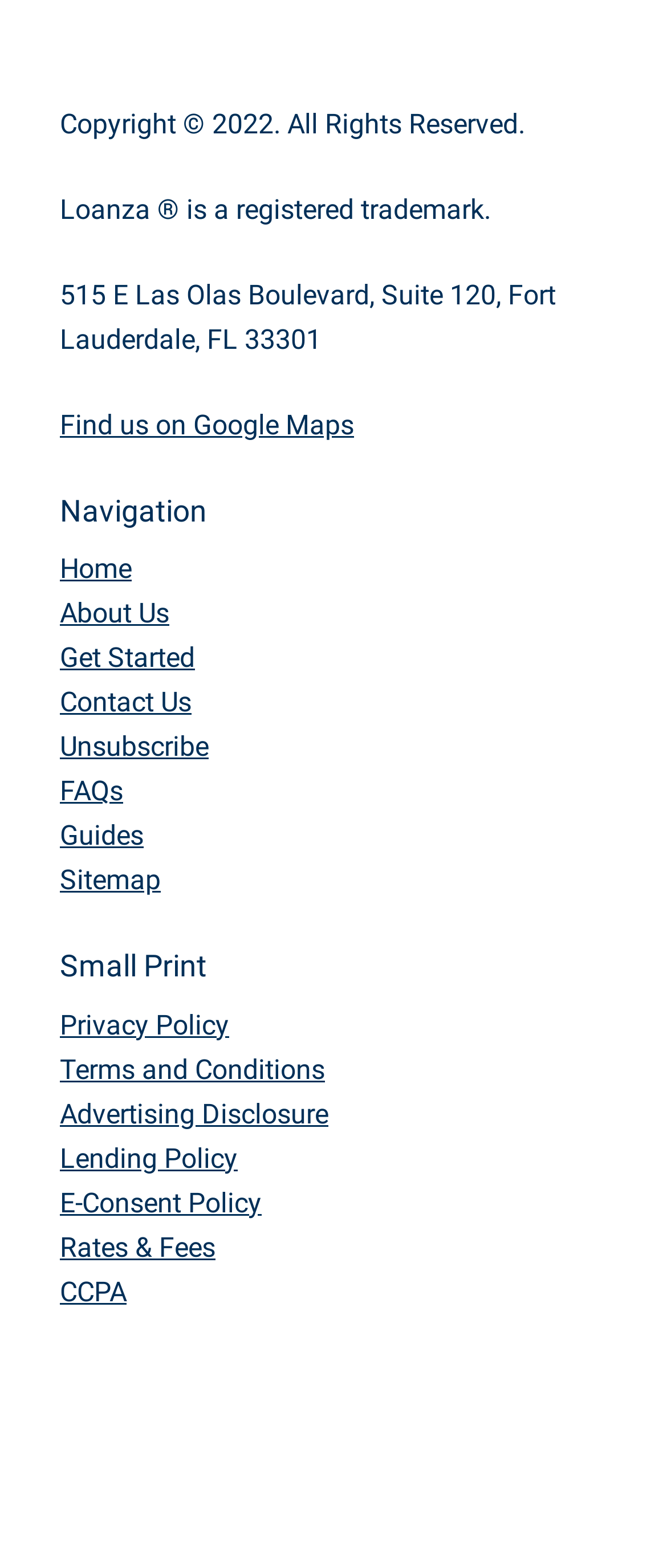Predict the bounding box for the UI component with the following description: "Find us on Google Maps".

[0.09, 0.26, 0.531, 0.281]